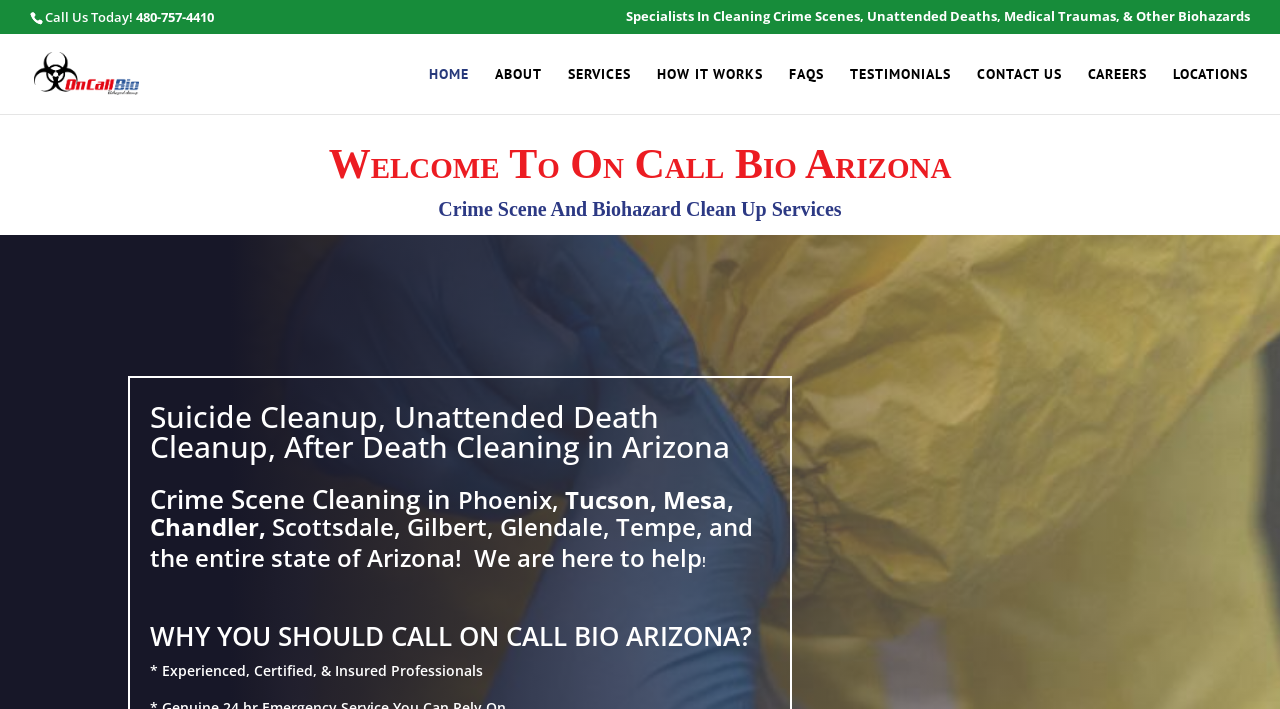What makes their professionals unique?
Please elaborate on the answer to the question with detailed information.

The unique qualities of their professionals can be found in the bullet point '* Experienced, Certified, & Insured Professionals' which is located near the bottom of the webpage, highlighting the qualifications of their staff.